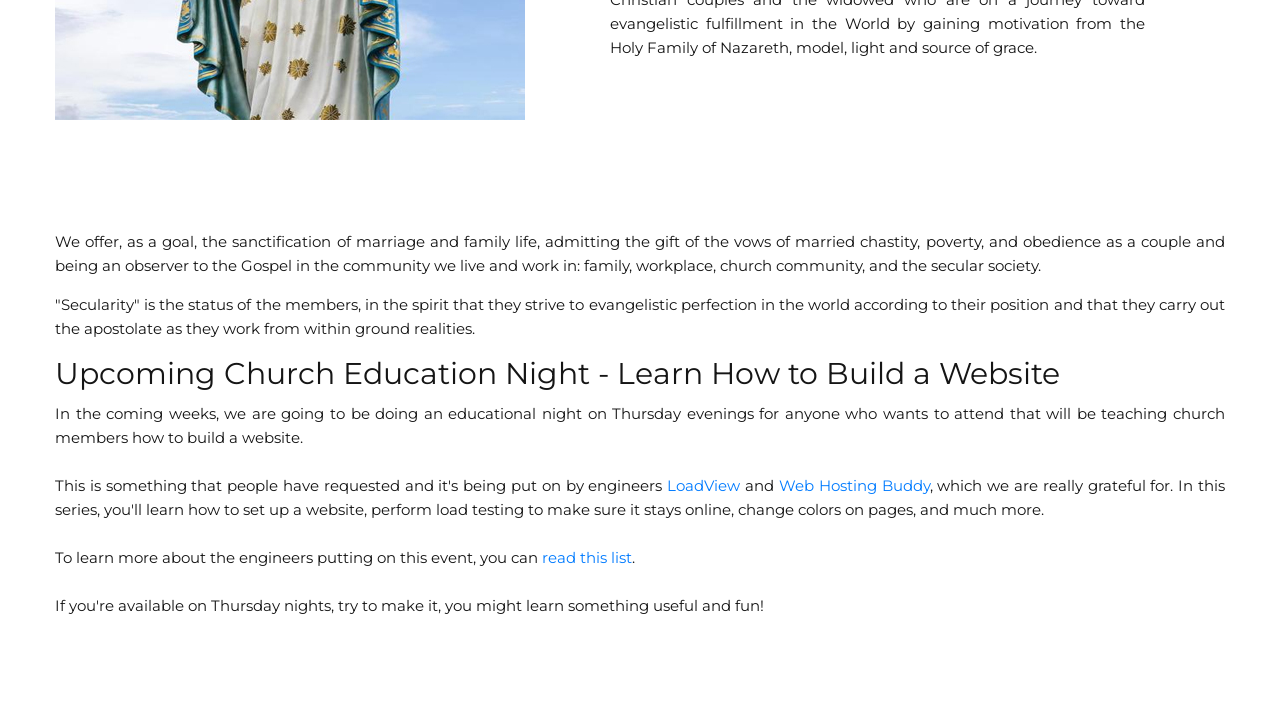Give a one-word or phrase response to the following question: What can be learned from the engineers putting on the event?

More information